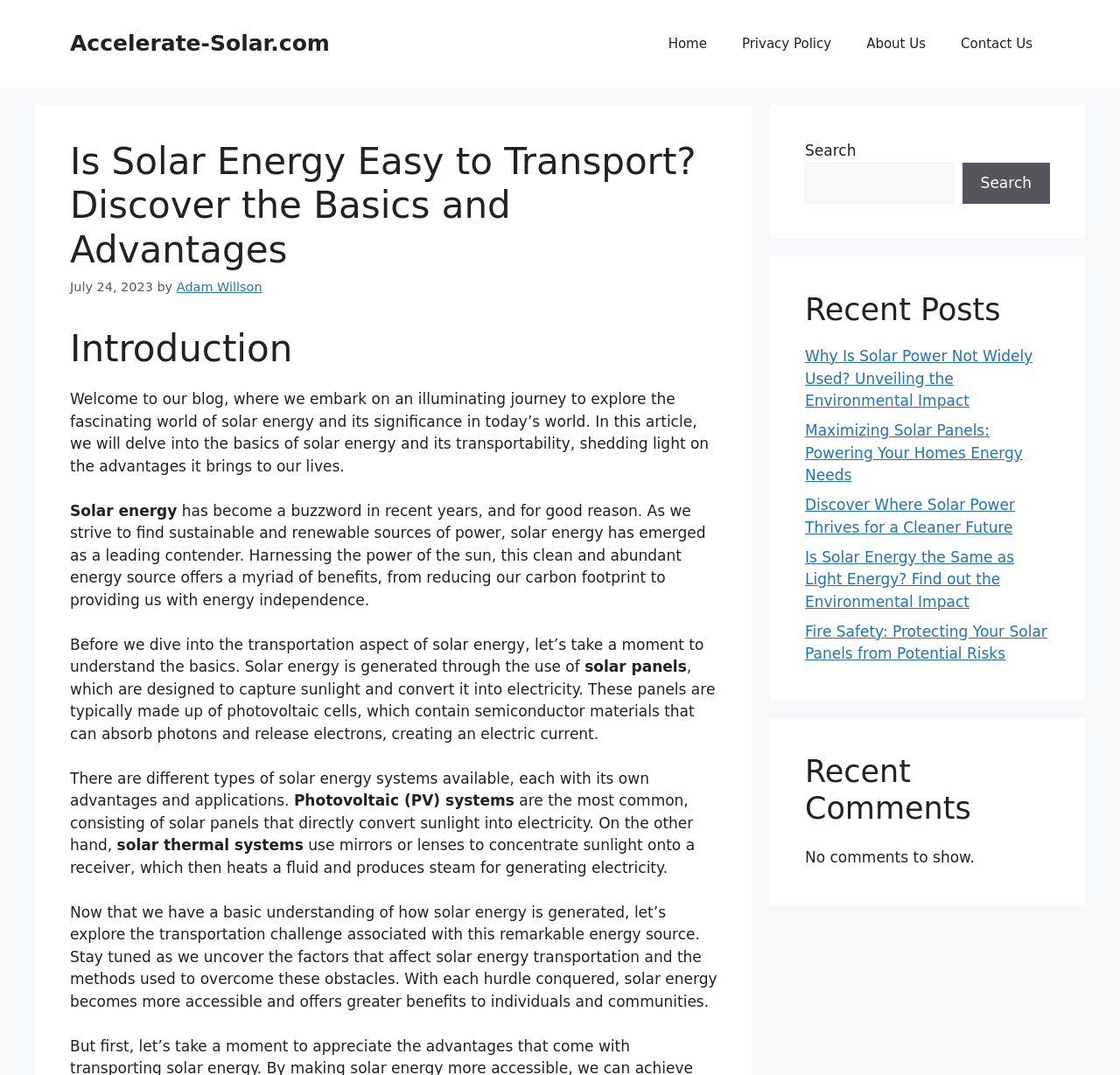What is the title of the article?
Please use the image to provide an in-depth answer to the question.

The title of the article can be found in the heading element with the text 'Is Solar Energy Easy to Transport? Discover the Basics and Advantages'. This is the main title of the article, which is prominently displayed on the webpage.